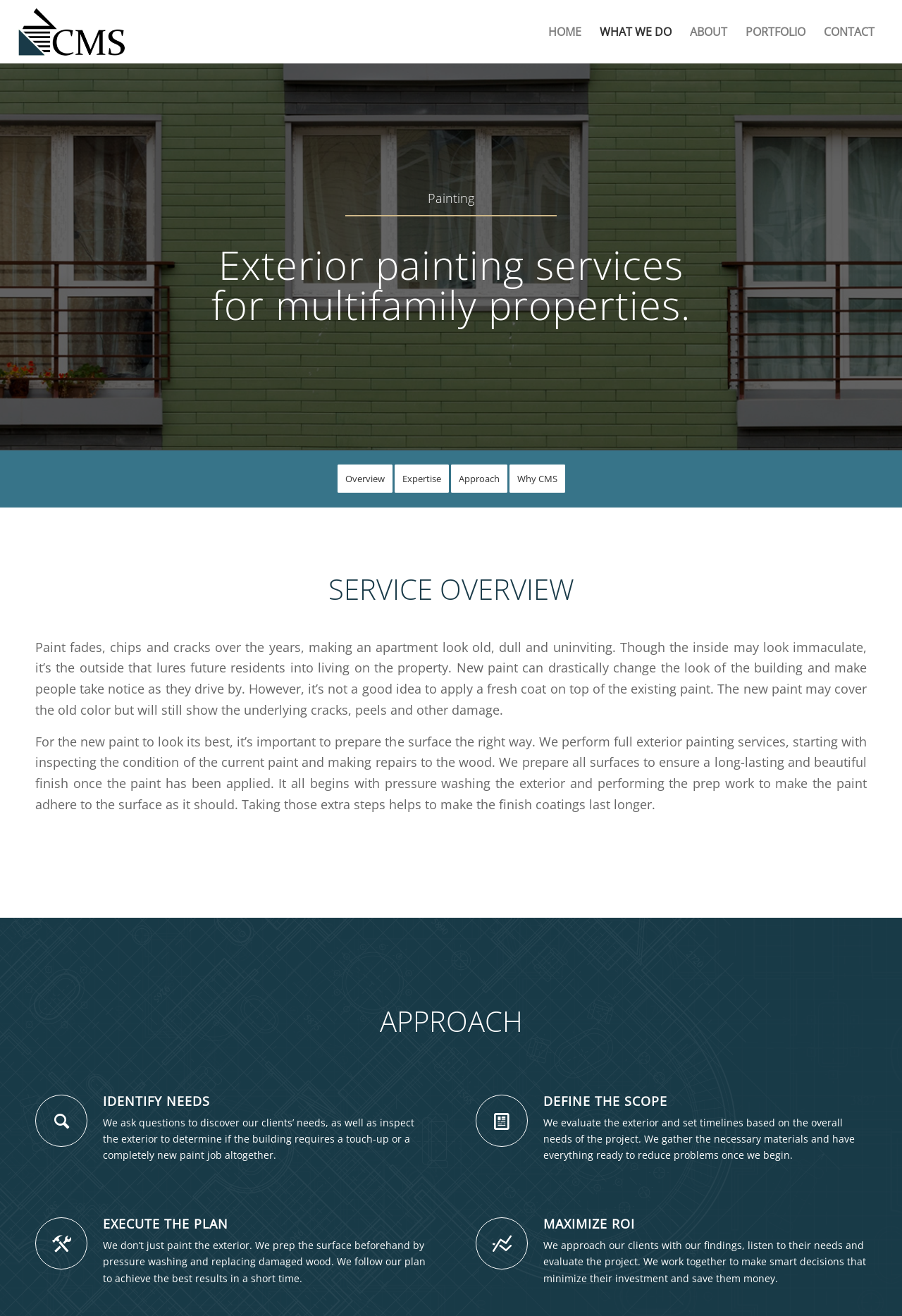Provide the bounding box coordinates for the UI element that is described as: "alt="Construction Management Solutions" title="logo-color-2"".

[0.02, 0.0, 0.173, 0.048]